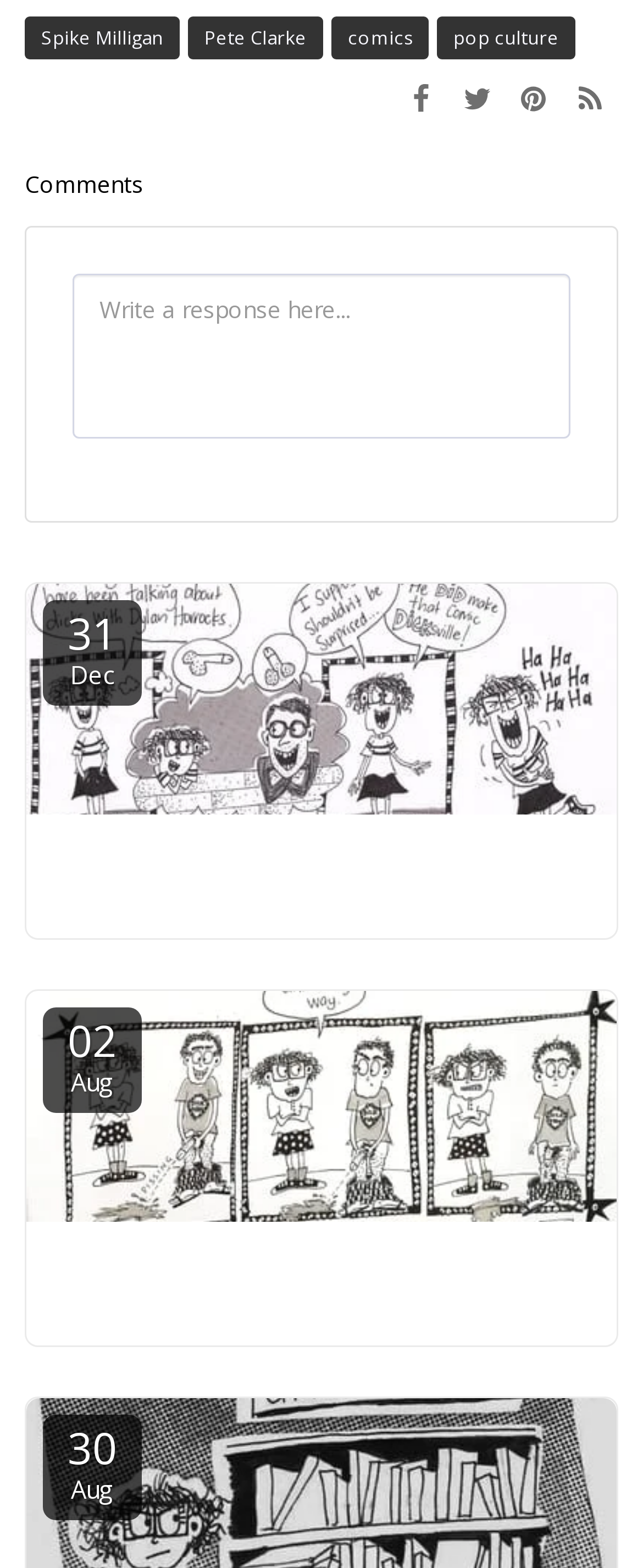What is the first link on the webpage? From the image, respond with a single word or brief phrase.

Spike Milligan